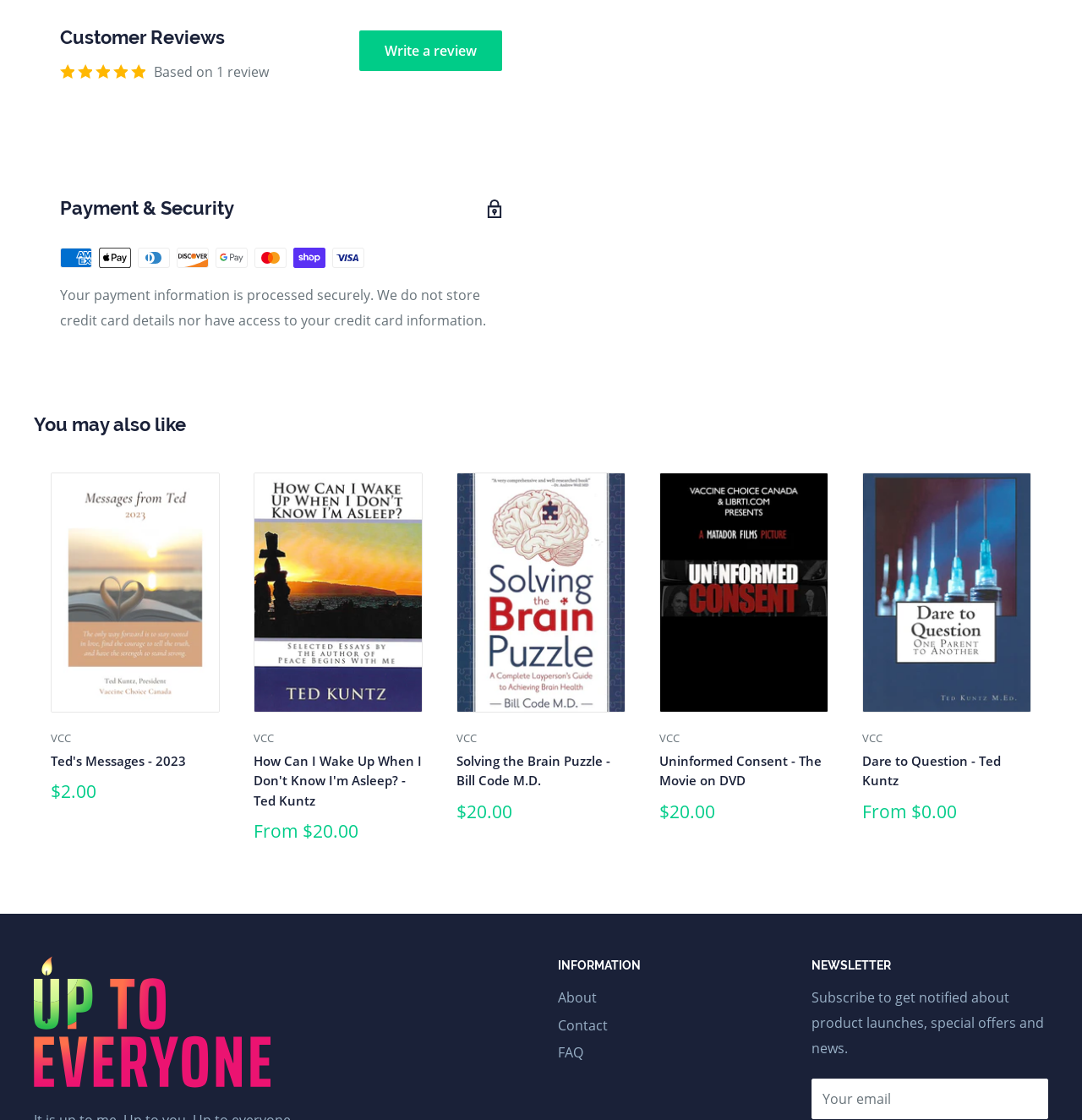Identify the bounding box for the UI element that is described as follows: "VCC".

[0.234, 0.651, 0.391, 0.666]